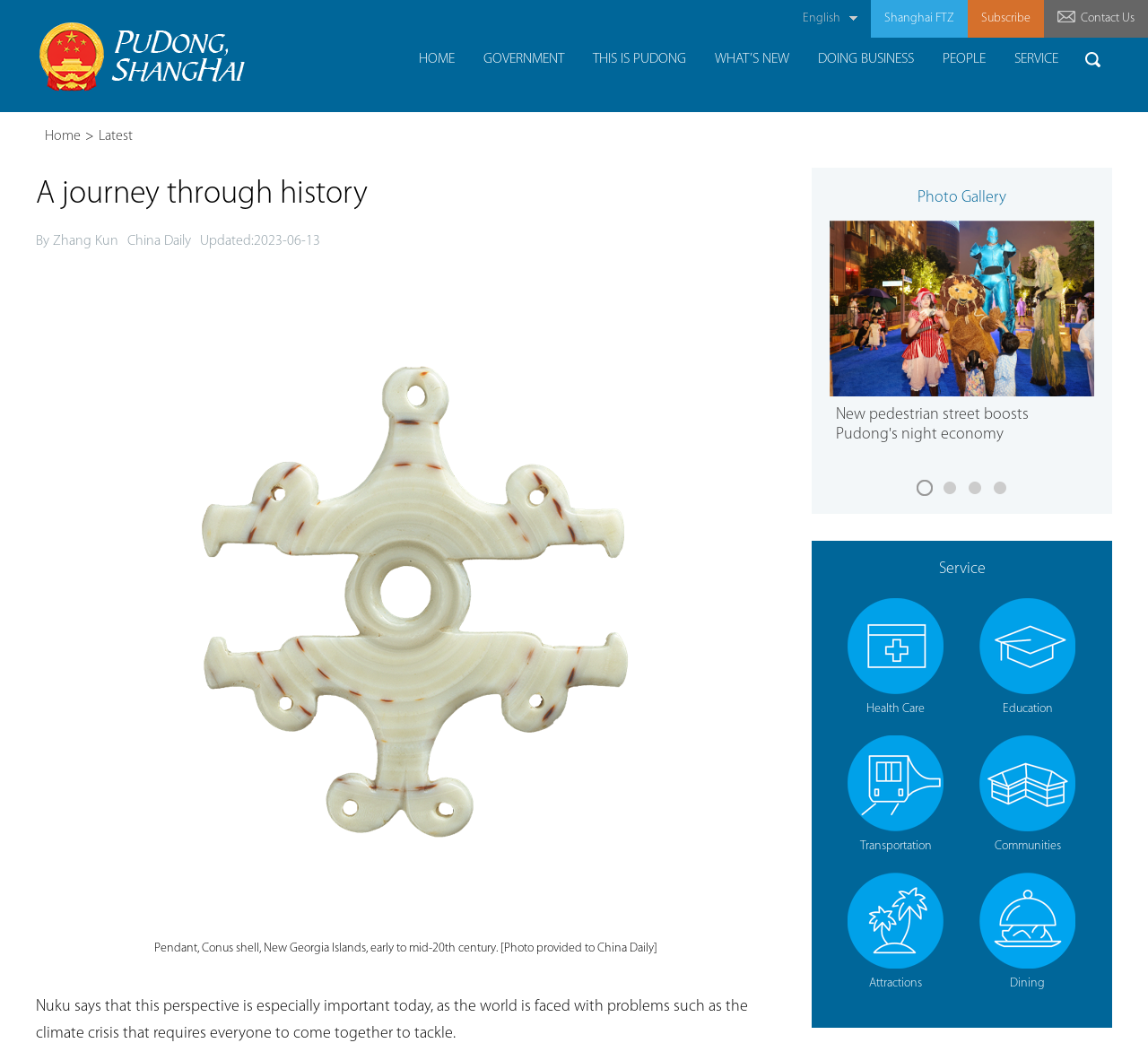Determine the bounding box coordinates for the HTML element described here: "THIS IS PUDONG+".

[0.504, 0.038, 0.61, 0.076]